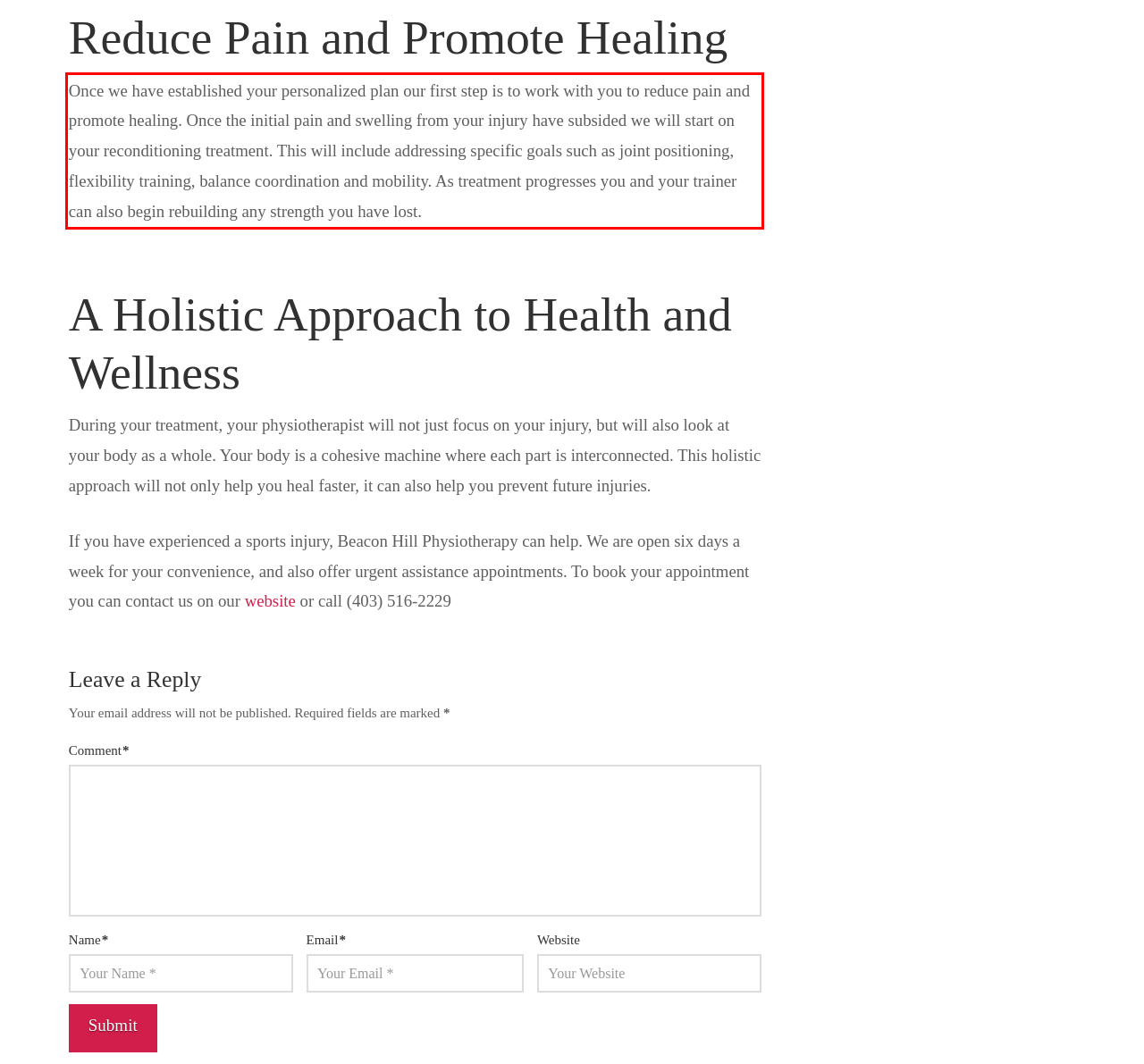Within the screenshot of the webpage, there is a red rectangle. Please recognize and generate the text content inside this red bounding box.

Once we have established your personalized plan our first step is to work with you to reduce pain and promote healing. Once the initial pain and swelling from your injury have subsided we will start on your reconditioning treatment. This will include addressing specific goals such as joint positioning, flexibility training, balance coordination and mobility. As treatment progresses you and your trainer can also begin rebuilding any strength you have lost.